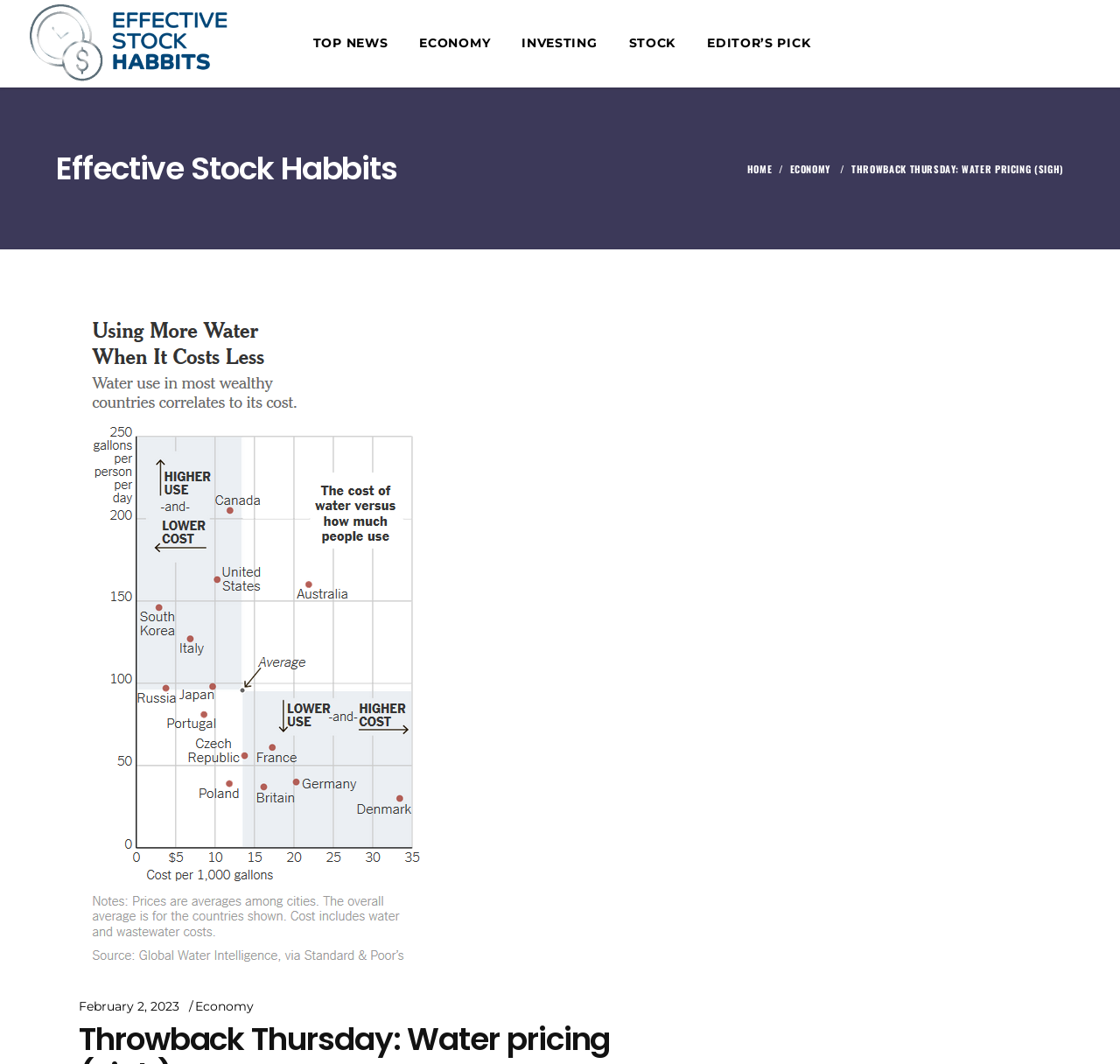Determine the bounding box coordinates of the section I need to click to execute the following instruction: "Check the date February 2, 2023". Provide the coordinates as four float numbers between 0 and 1, i.e., [left, top, right, bottom].

[0.07, 0.938, 0.16, 0.953]